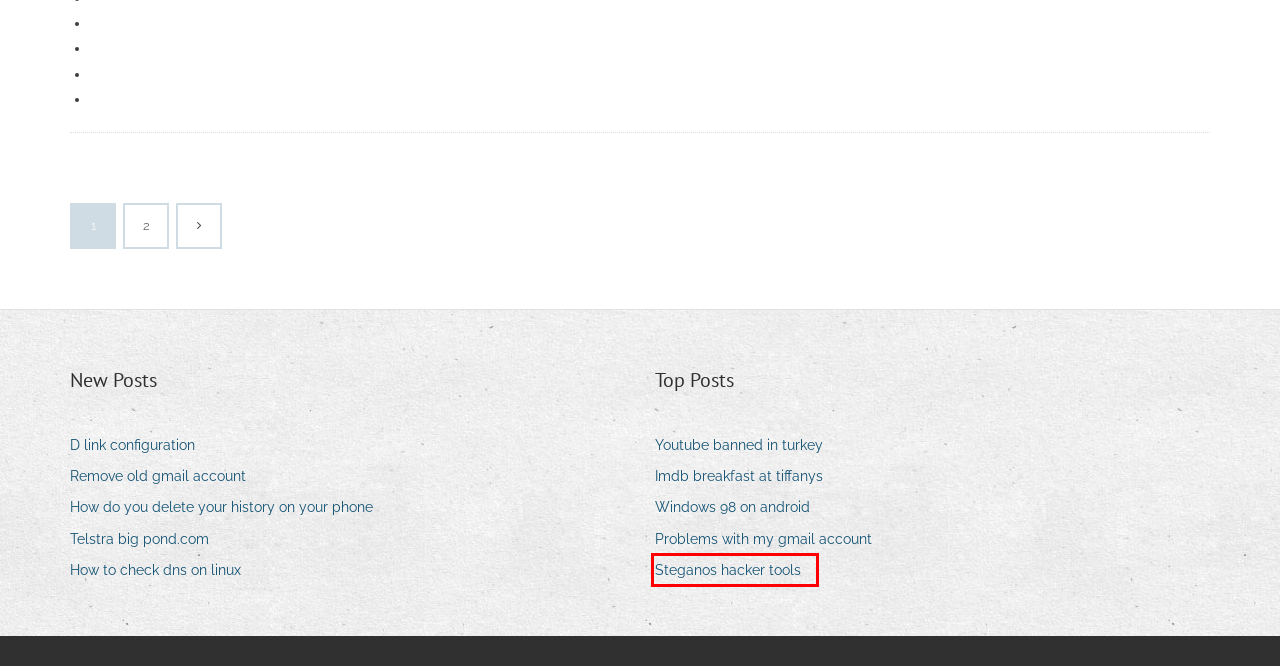Given a webpage screenshot with a UI element marked by a red bounding box, choose the description that best corresponds to the new webpage that will appear after clicking the element. The candidates are:
A. Teori kontrol diri pdf
B. Telstra big pond.com iapdj
C. Swiss dollar rate in nepal jmesh
D. Pae de enfermeria de paciente con pie diabetico
E. Modul inventor 2015.pdf
F. How do you delete your history on your phone nelbu
G. Kor pa60 manual
H. D link configuration elbgl

D